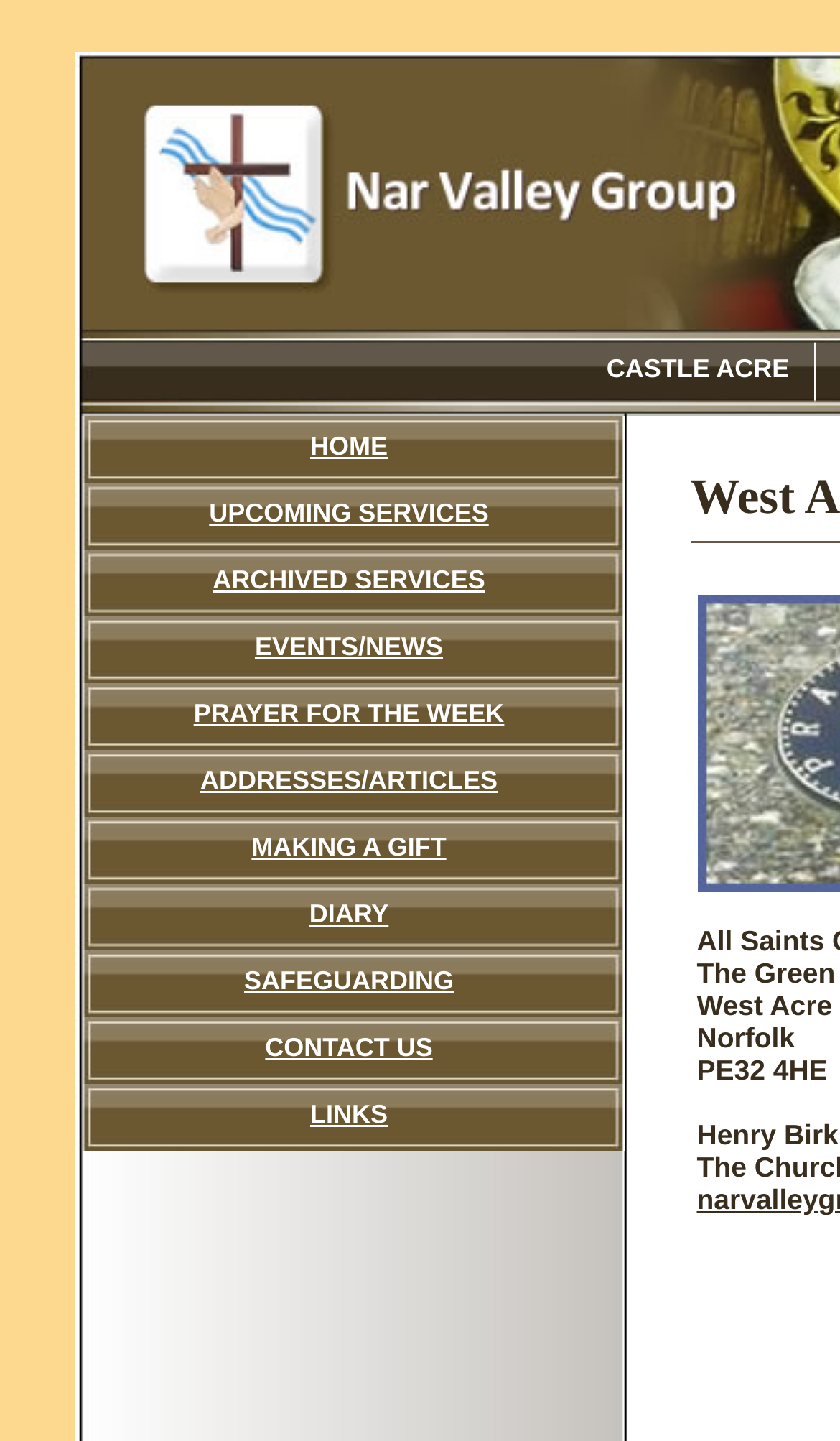Please mark the clickable region by giving the bounding box coordinates needed to complete this instruction: "check EVENTS/NEWS".

[0.088, 0.428, 0.742, 0.474]